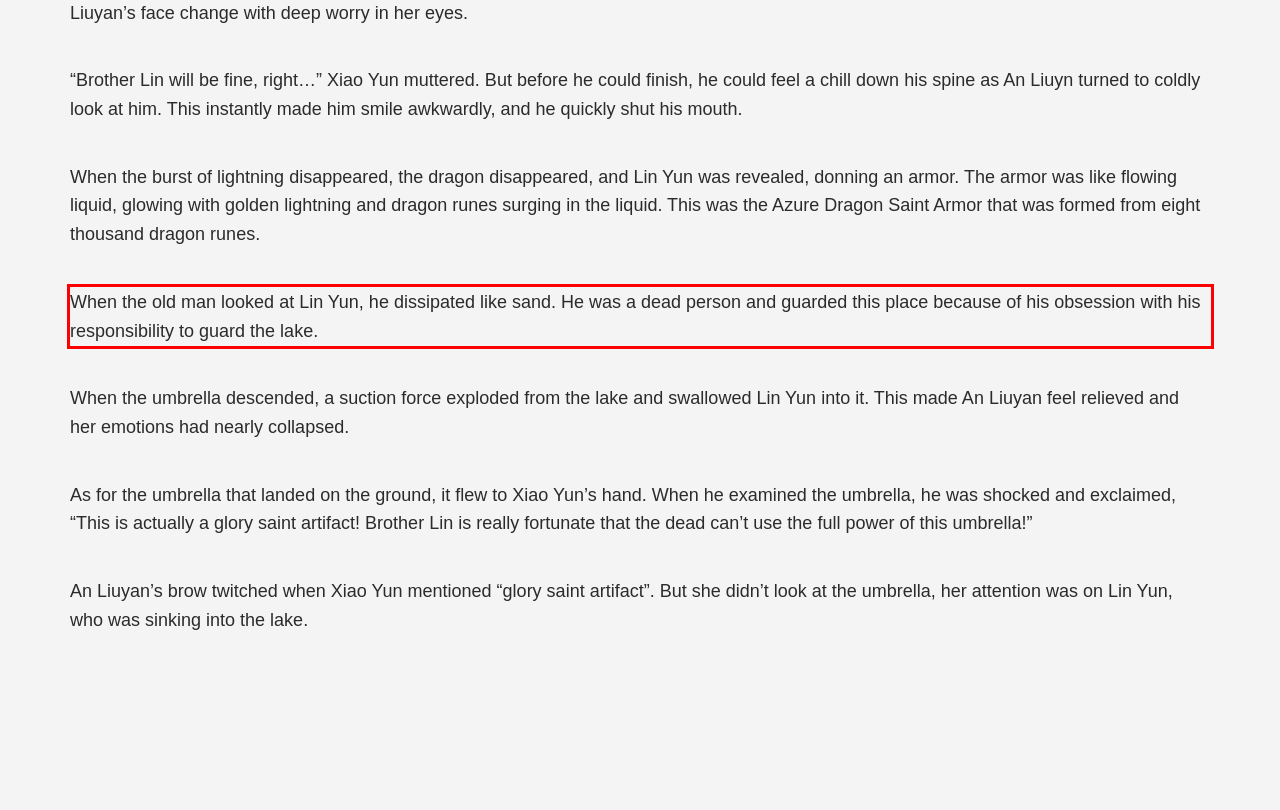Review the webpage screenshot provided, and perform OCR to extract the text from the red bounding box.

When the old man looked at Lin Yun, he dissipated like sand. He was a dead person and guarded this place because of his obsession with his responsibility to guard the lake.